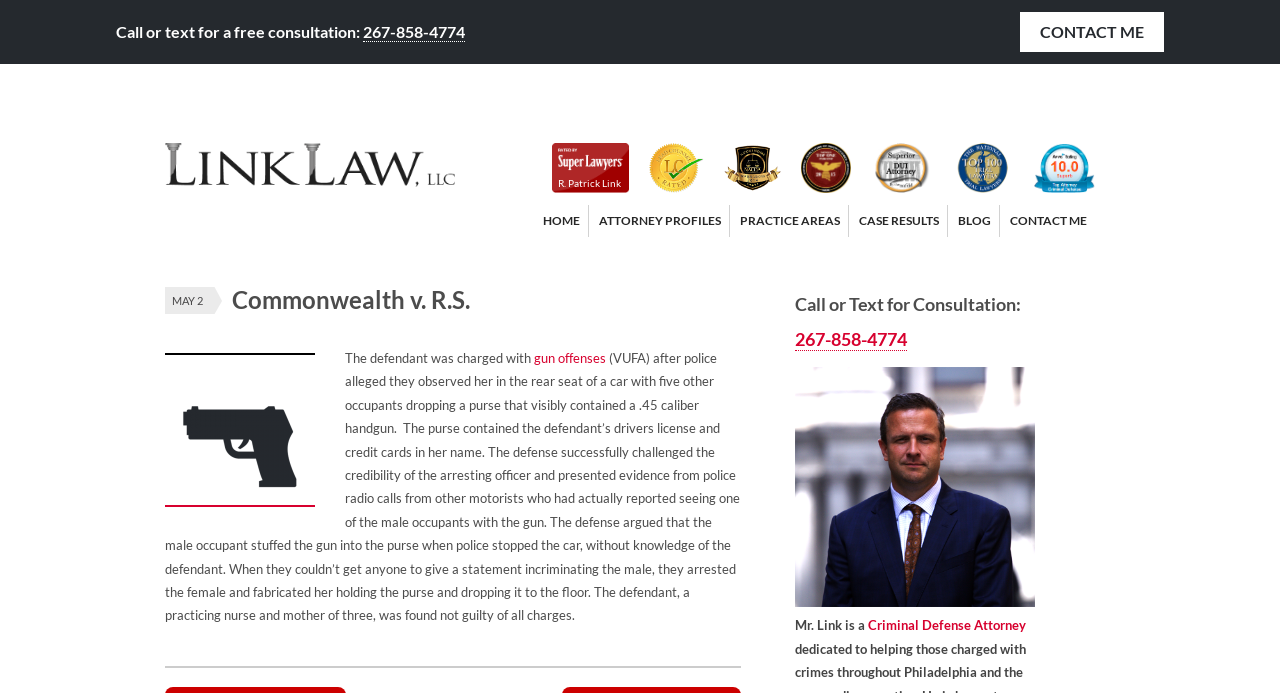Locate the bounding box coordinates of the clickable part needed for the task: "Filter projects by name".

None